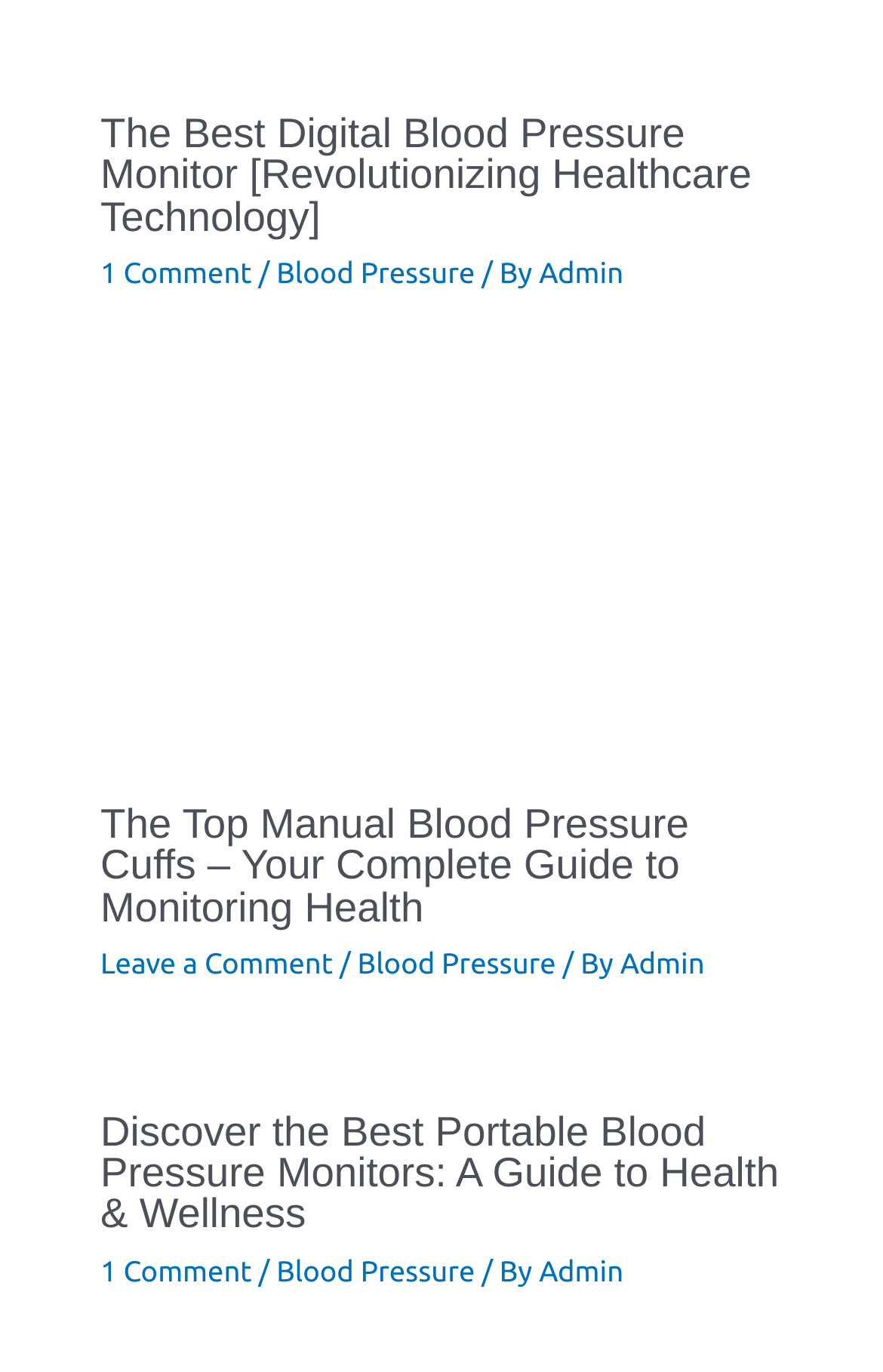Can you specify the bounding box coordinates of the area that needs to be clicked to fulfill the following instruction: "Read more about The Top Manual Blood Pressure Cuffs"?

[0.114, 0.405, 0.886, 0.433]